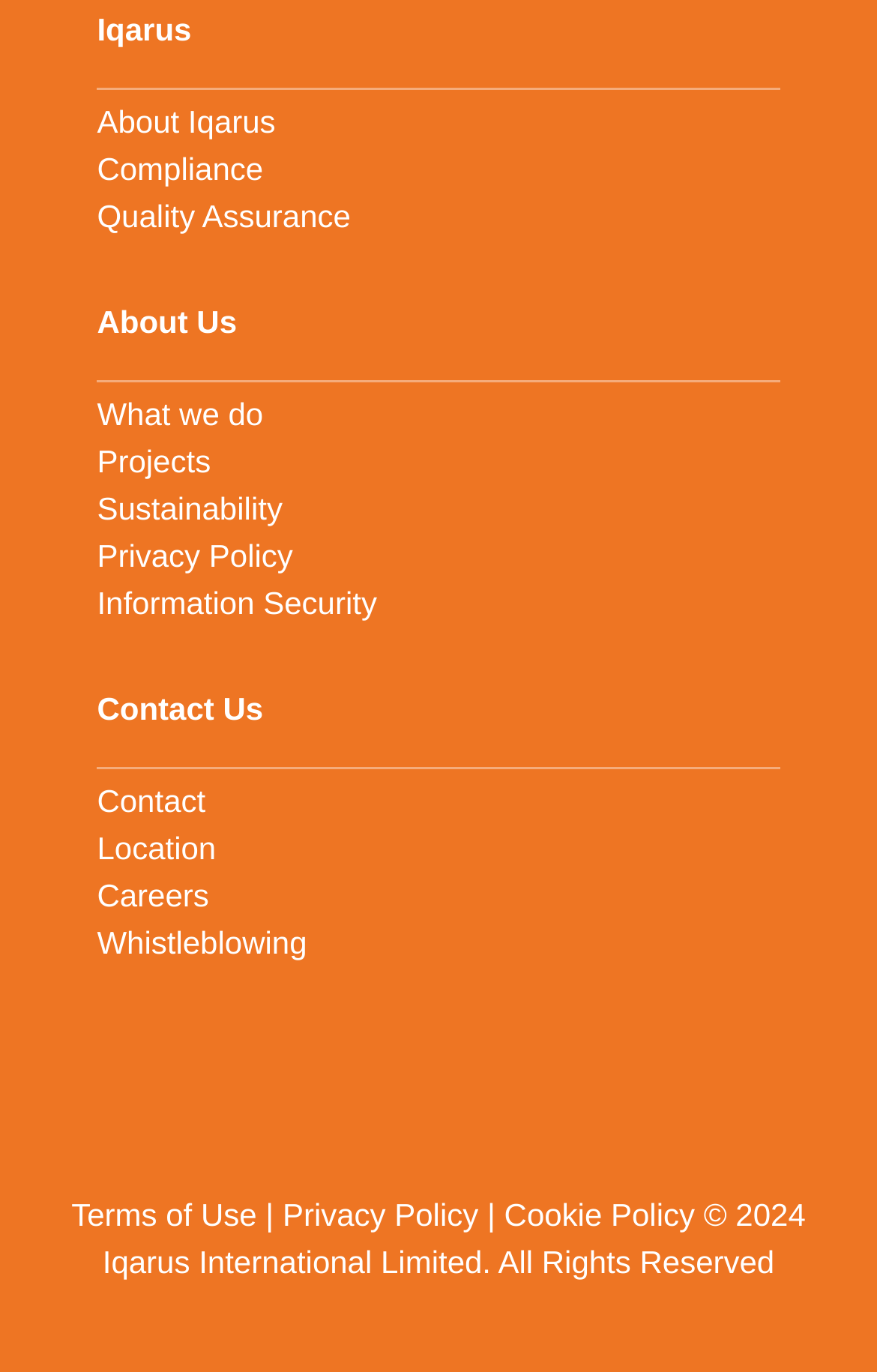Please identify the bounding box coordinates of the element's region that I should click in order to complete the following instruction: "View projects". The bounding box coordinates consist of four float numbers between 0 and 1, i.e., [left, top, right, bottom].

[0.111, 0.324, 0.24, 0.35]